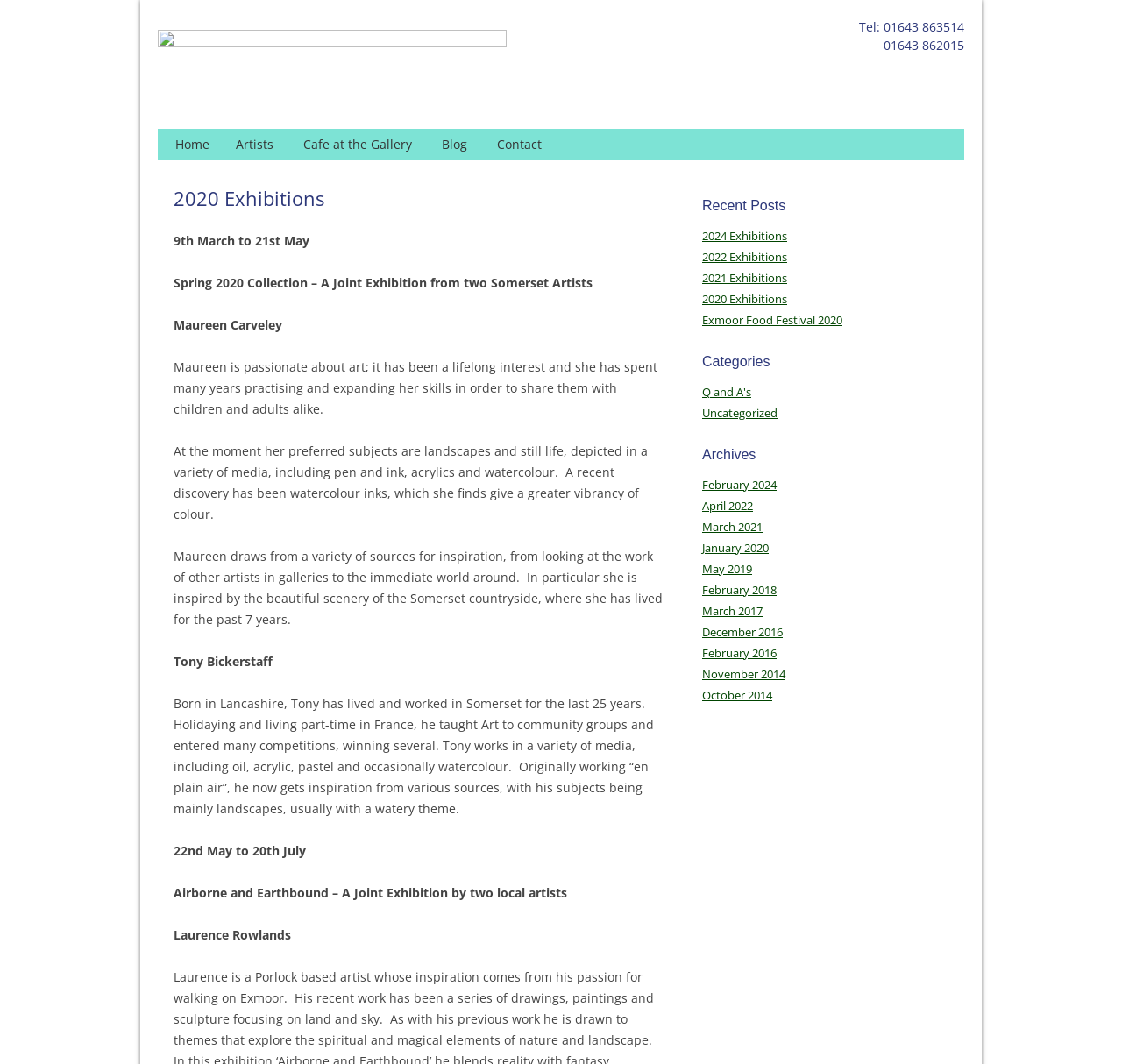Identify the bounding box coordinates for the element you need to click to achieve the following task: "Check Recent Posts". Provide the bounding box coordinates as four float numbers between 0 and 1, in the form [left, top, right, bottom].

[0.626, 0.184, 0.841, 0.212]